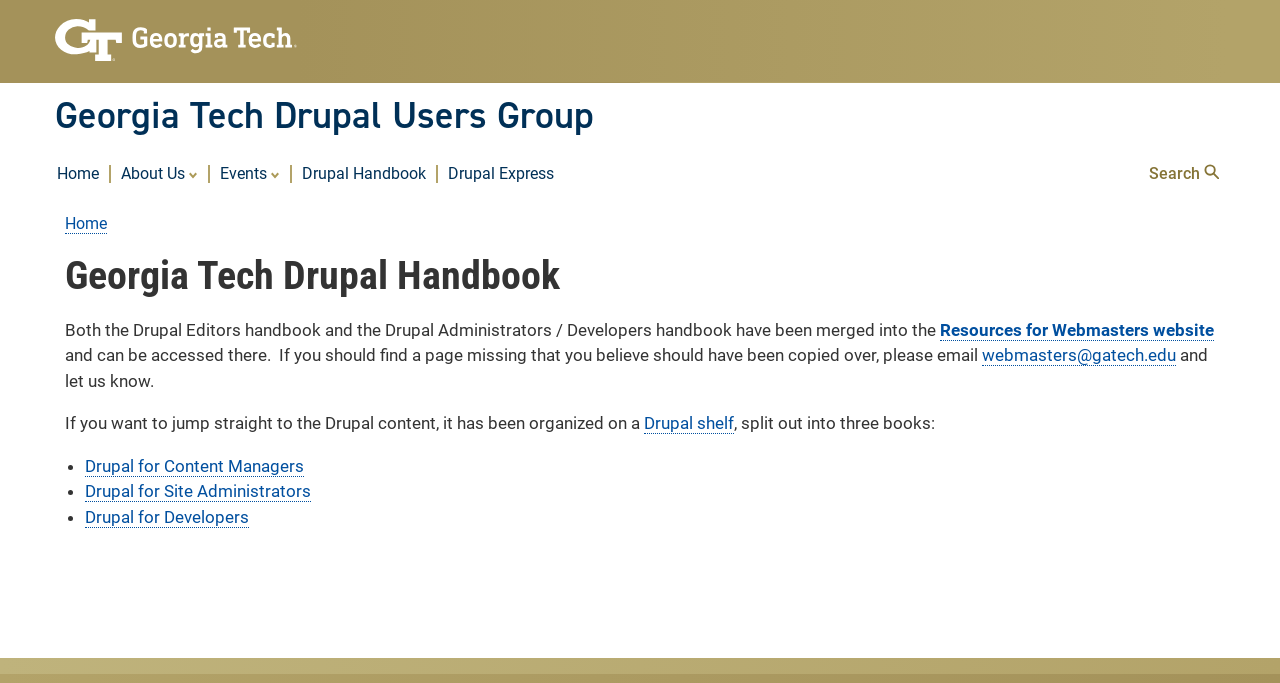Identify the bounding box coordinates of the area that should be clicked in order to complete the given instruction: "Go to Georgia Institute of Technology website". The bounding box coordinates should be four float numbers between 0 and 1, i.e., [left, top, right, bottom].

[0.043, 0.07, 0.232, 0.095]